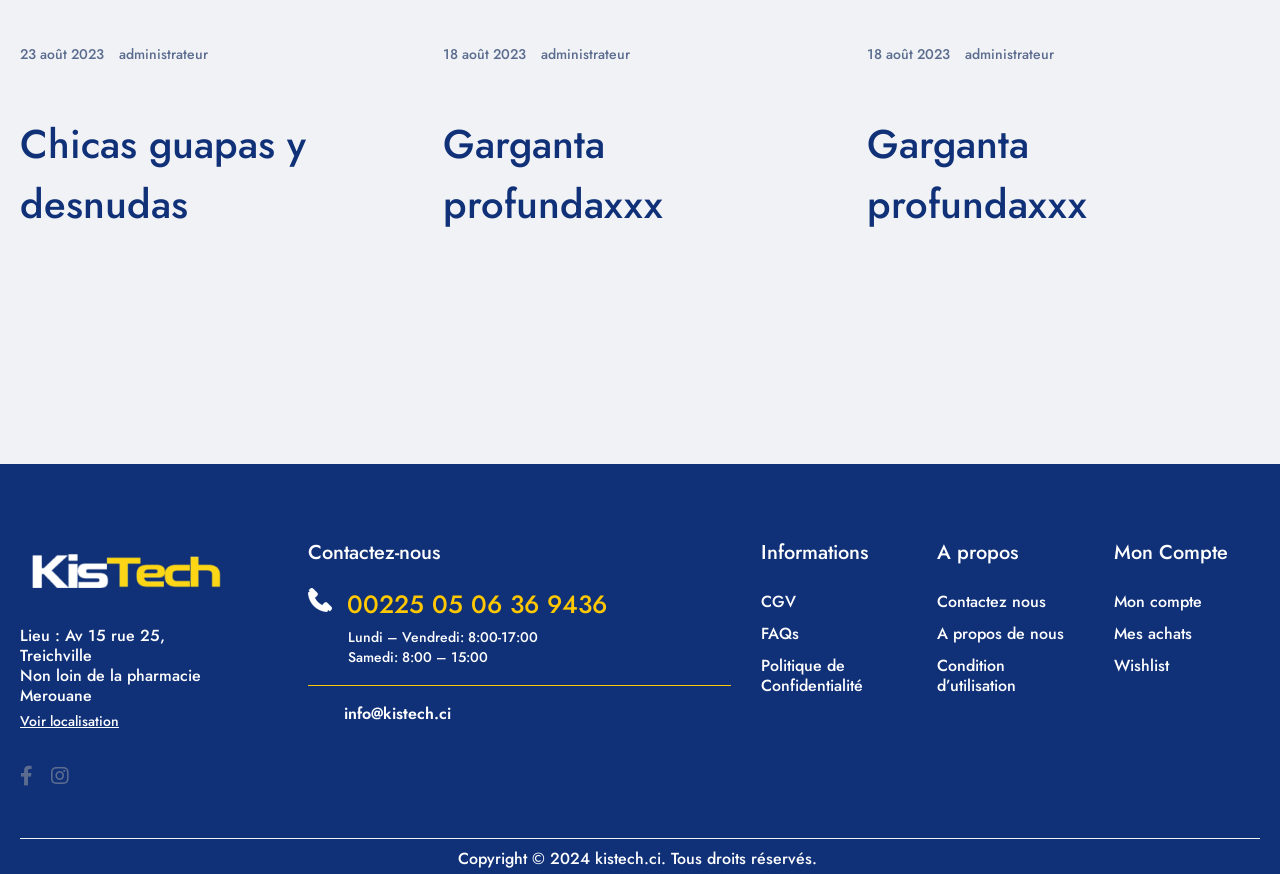What is the date of the first article?
We need a detailed and meticulous answer to the question.

I looked at the first article element [622] and found the StaticText element [978] with the text '23 août 2023', which indicates the date of the article.